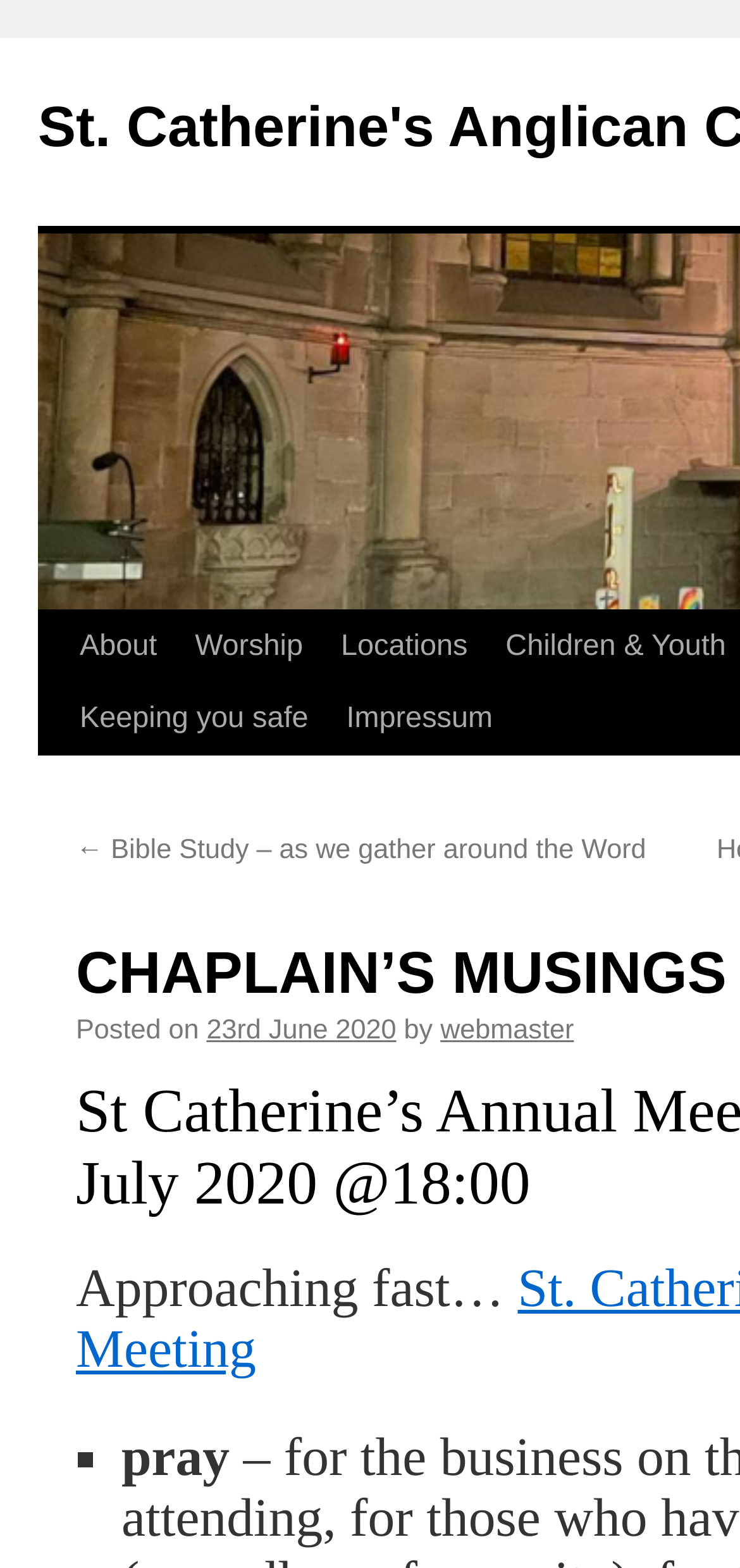Determine the bounding box for the UI element that matches this description: "About".

[0.082, 0.39, 0.22, 0.436]